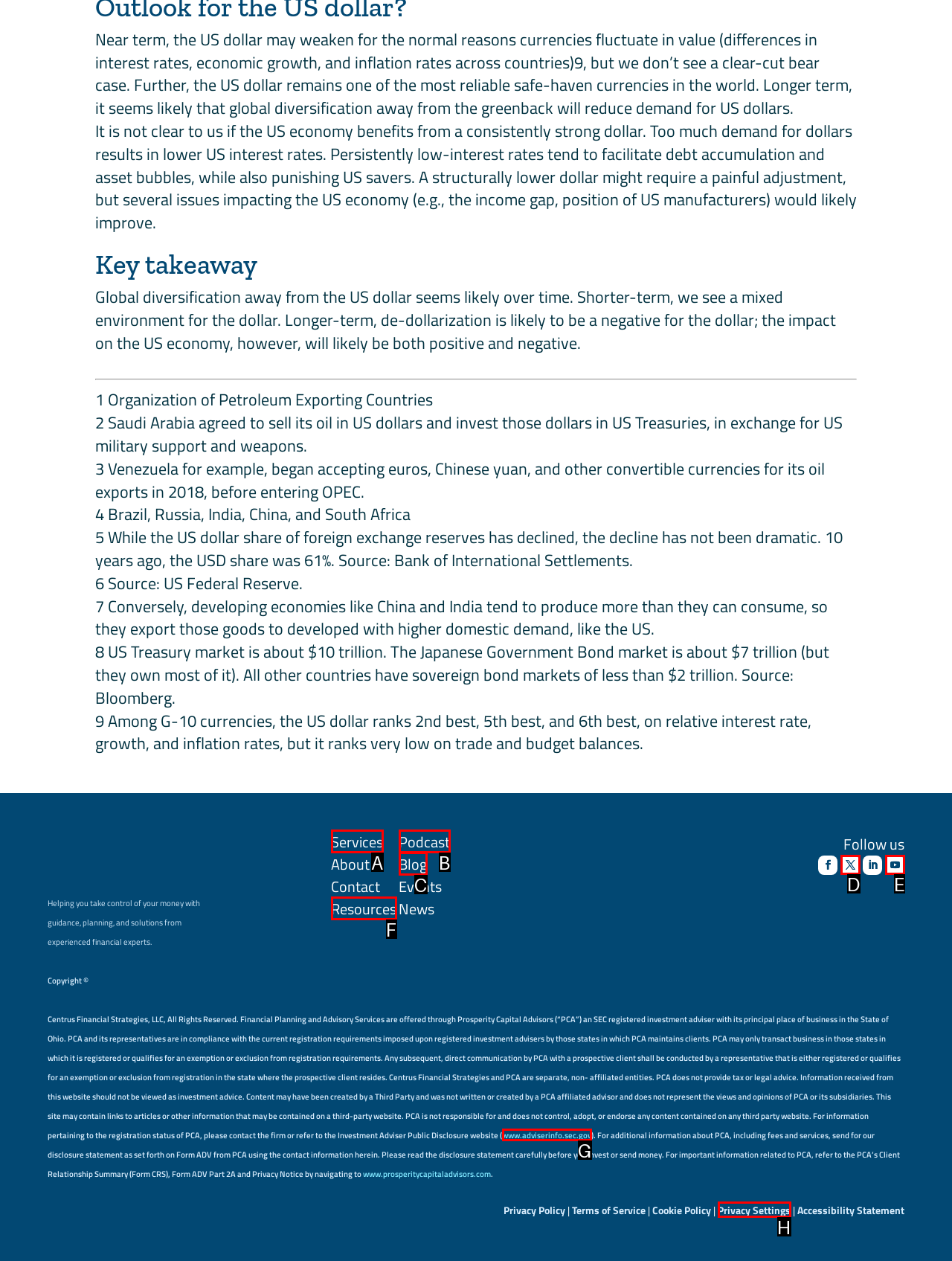Match the HTML element to the given description: Follow
Indicate the option by its letter.

D